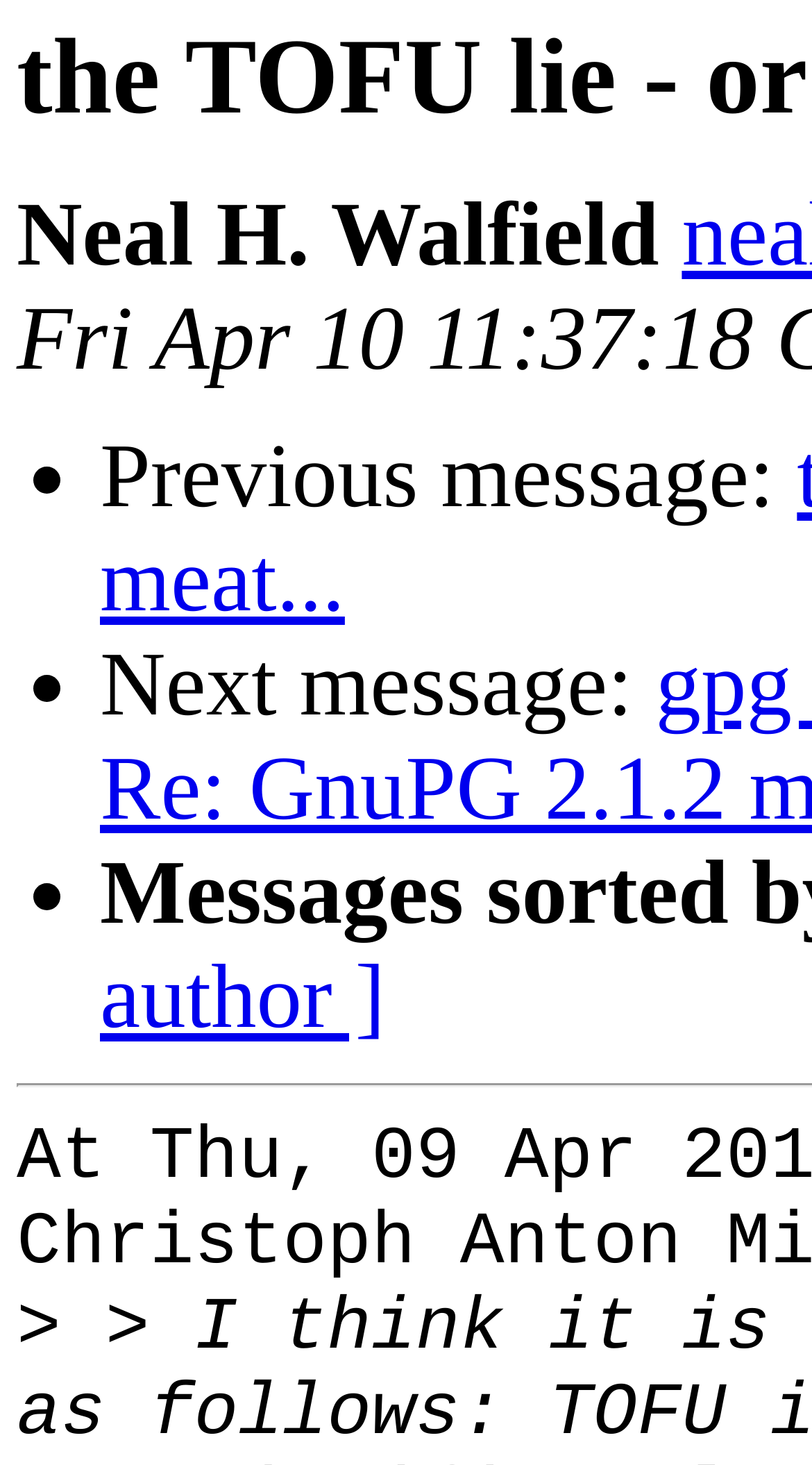Could you identify the text that serves as the heading for this webpage?

the TOFU lie - or why I want my meat...